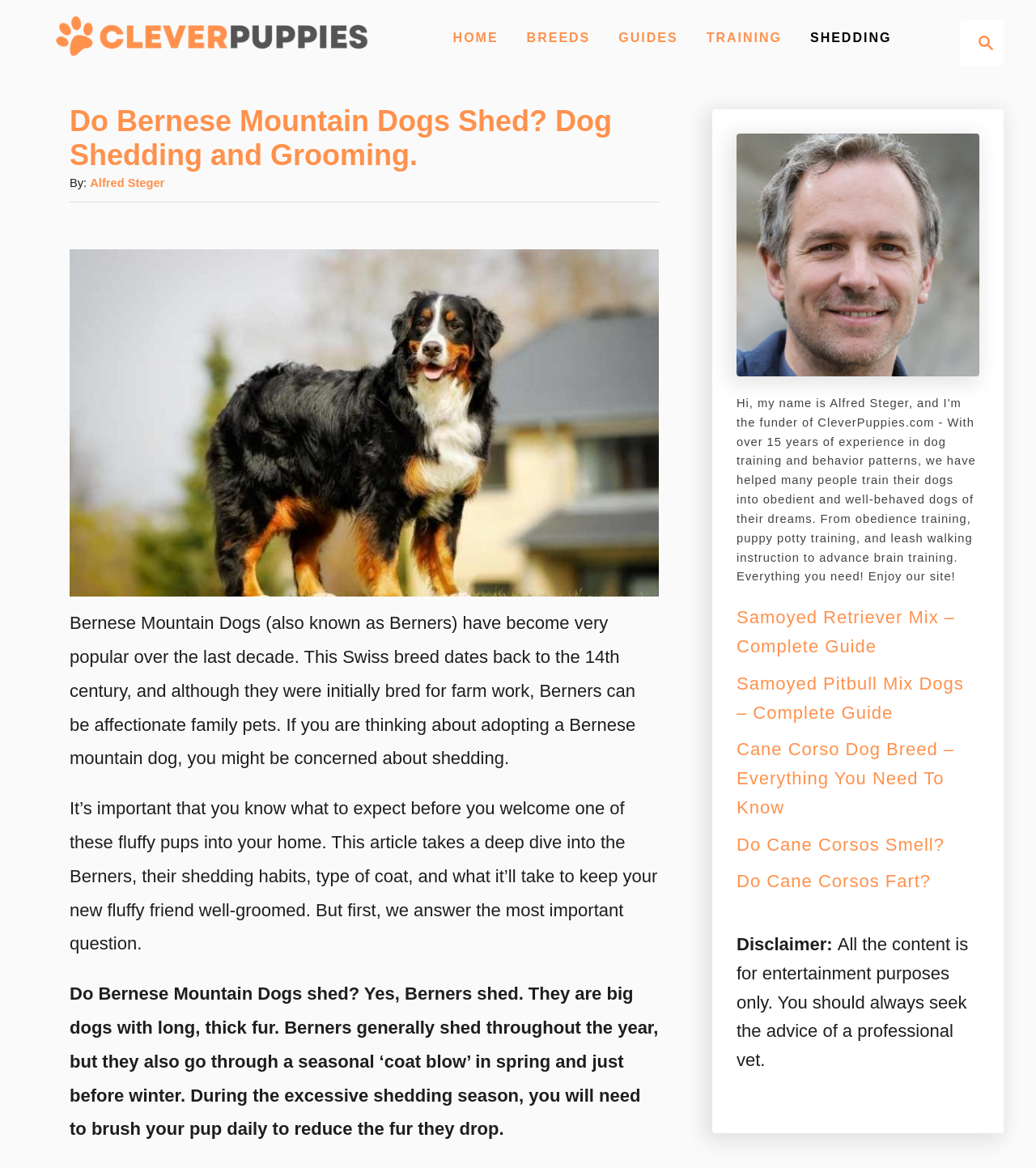Pinpoint the bounding box coordinates of the area that must be clicked to complete this instruction: "Read the article about Samoyed Retriever Mix".

[0.711, 0.52, 0.922, 0.562]